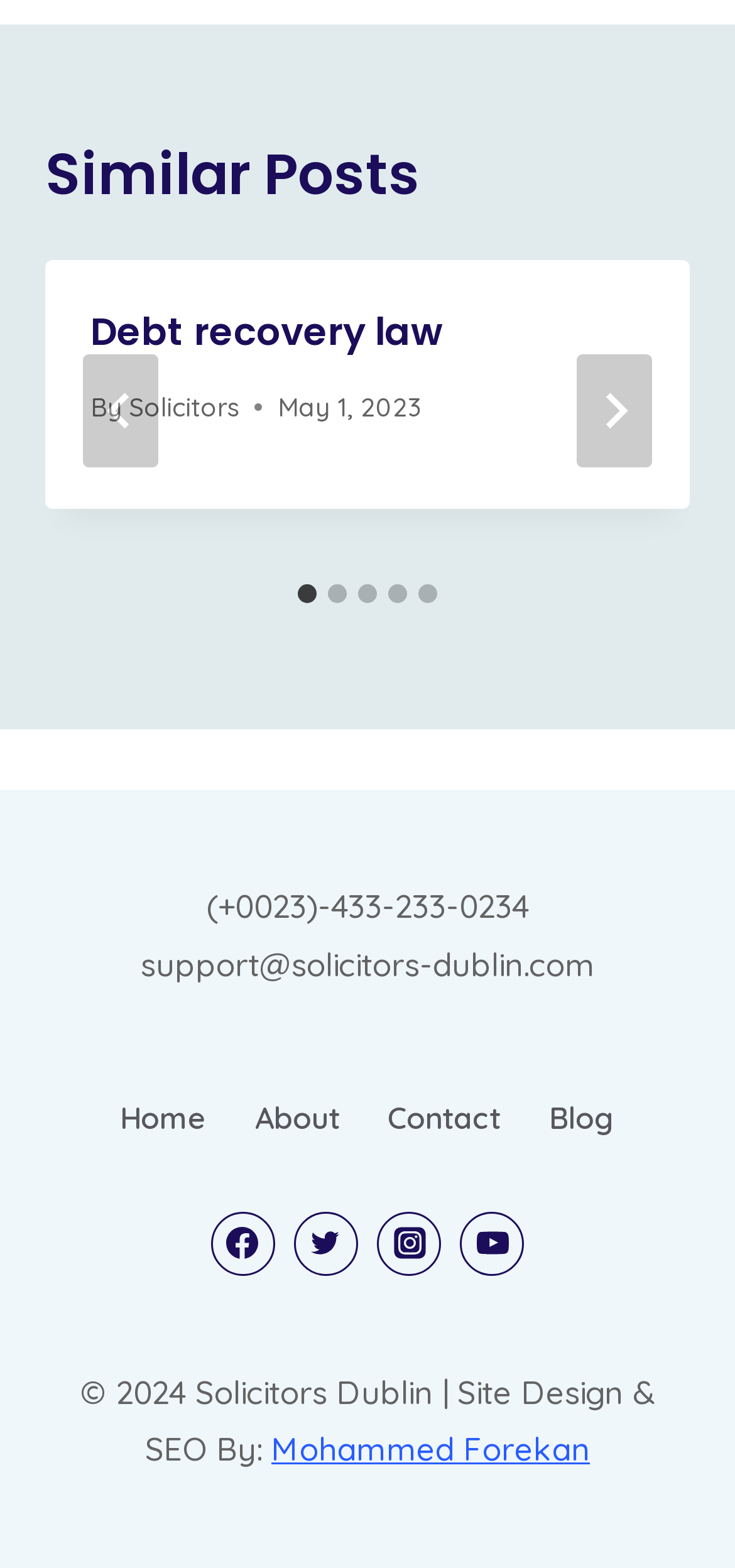Please determine the bounding box coordinates of the element to click in order to execute the following instruction: "Select slide 2". The coordinates should be four float numbers between 0 and 1, specified as [left, top, right, bottom].

[0.446, 0.372, 0.472, 0.384]